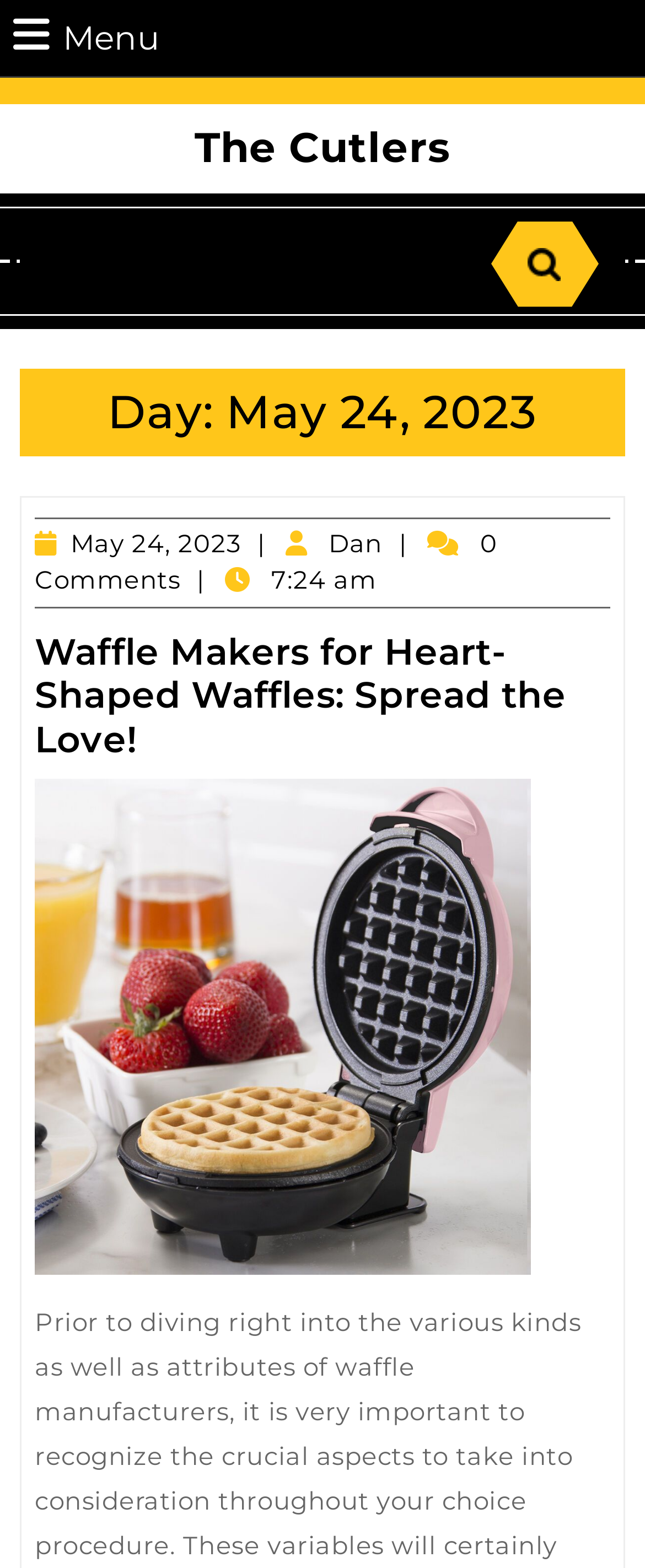What is the purpose of the search box?
Please interpret the details in the image and answer the question thoroughly.

The search box is accompanied by the text 'Search for:' which suggests that it is used to search for content on the webpage. The search button is also present next to the search box, further supporting this conclusion.